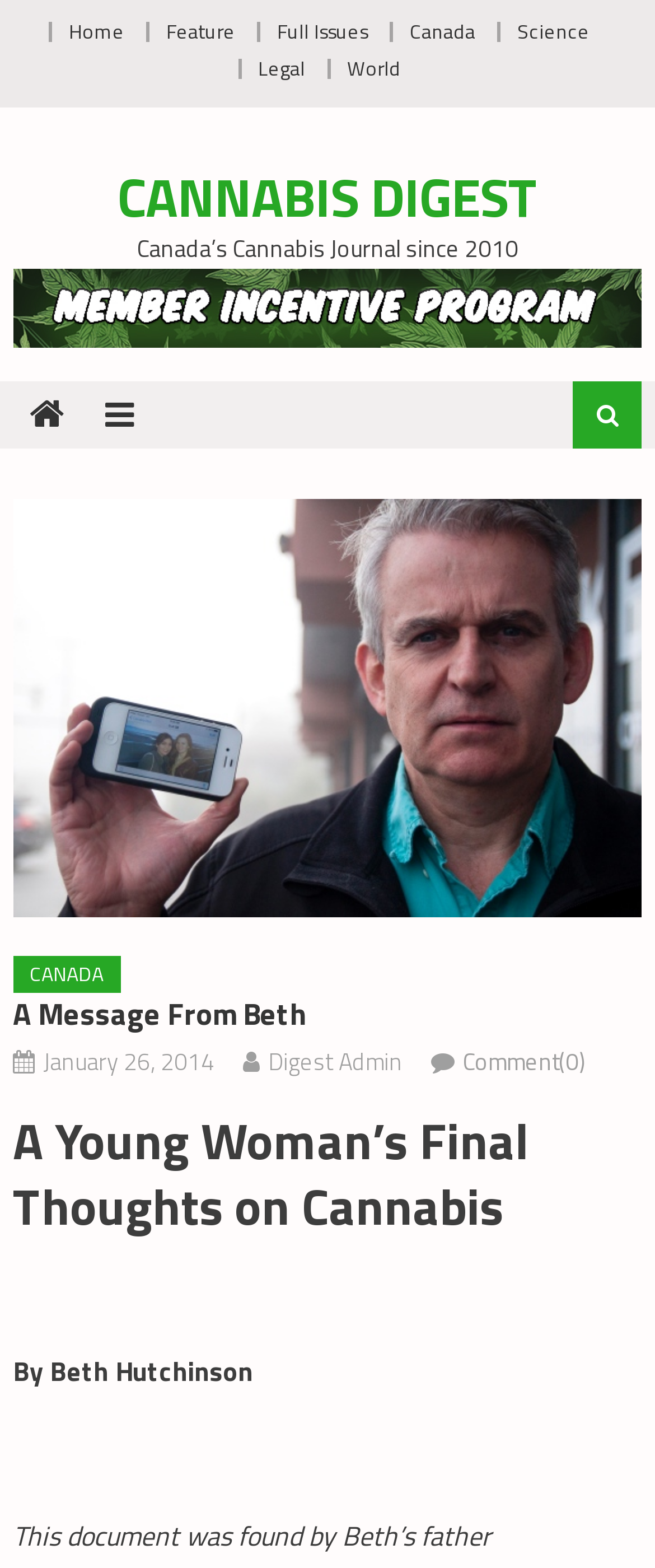Could you find the bounding box coordinates of the clickable area to complete this instruction: "Check the Science section"?

[0.79, 0.01, 0.9, 0.03]